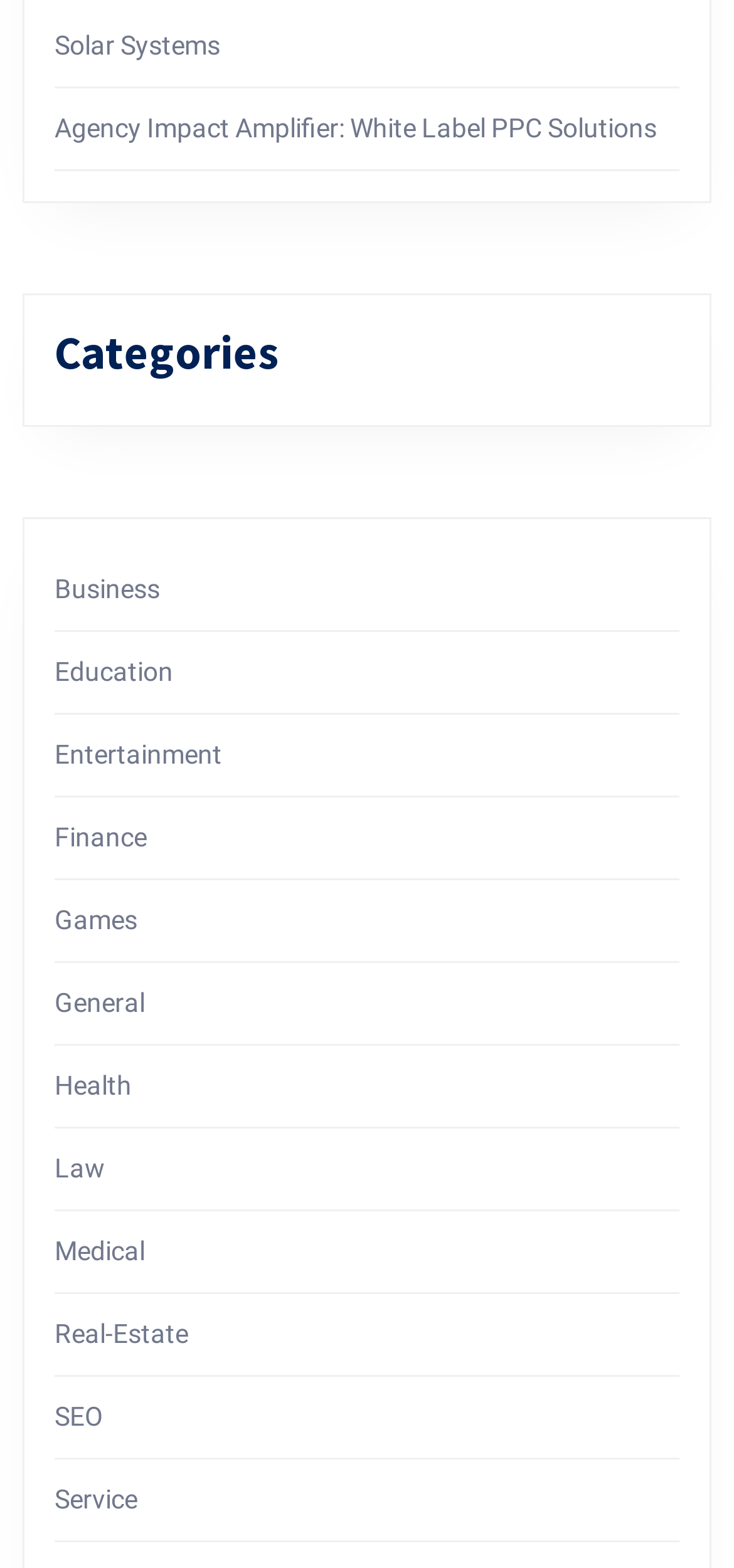Please identify the bounding box coordinates of the element I need to click to follow this instruction: "Select Health category".

[0.074, 0.683, 0.179, 0.702]